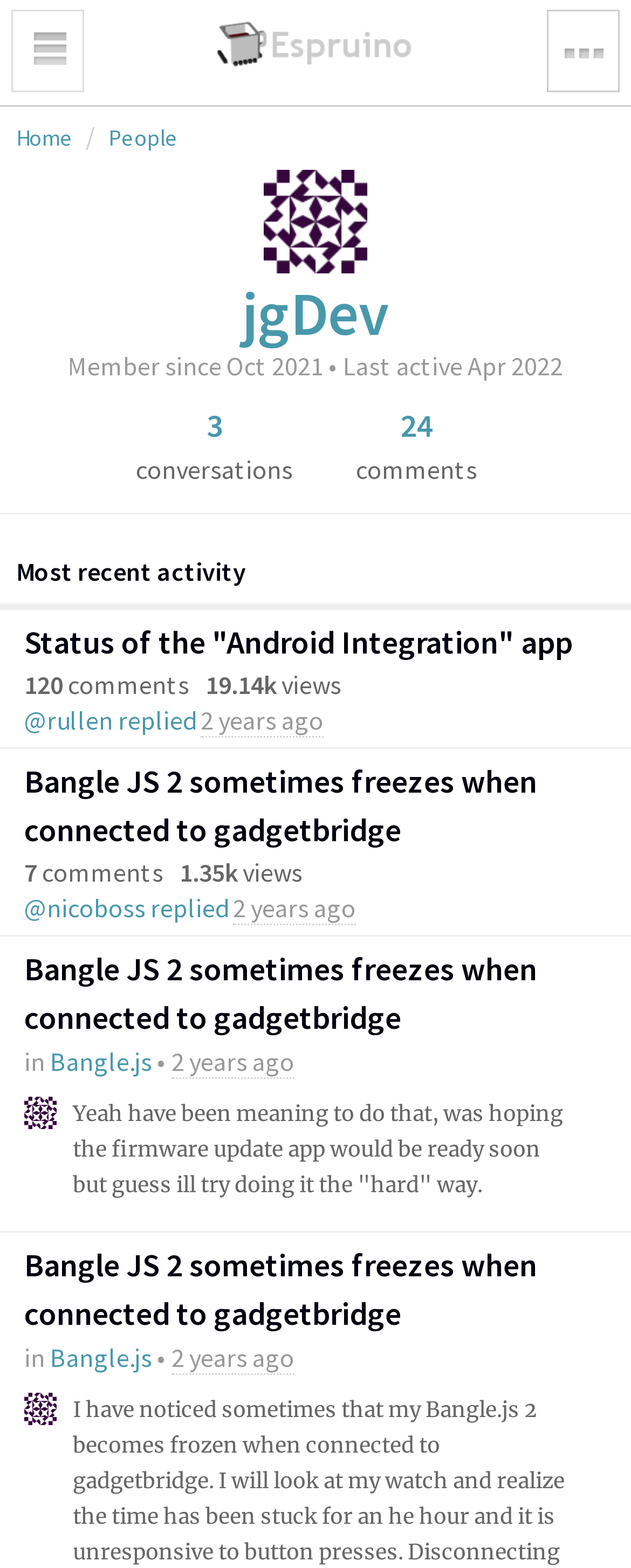Determine the bounding box coordinates of the clickable region to execute the instruction: "View jgDev's profile". The coordinates should be four float numbers between 0 and 1, denoted as [left, top, right, bottom].

[0.383, 0.175, 0.617, 0.224]